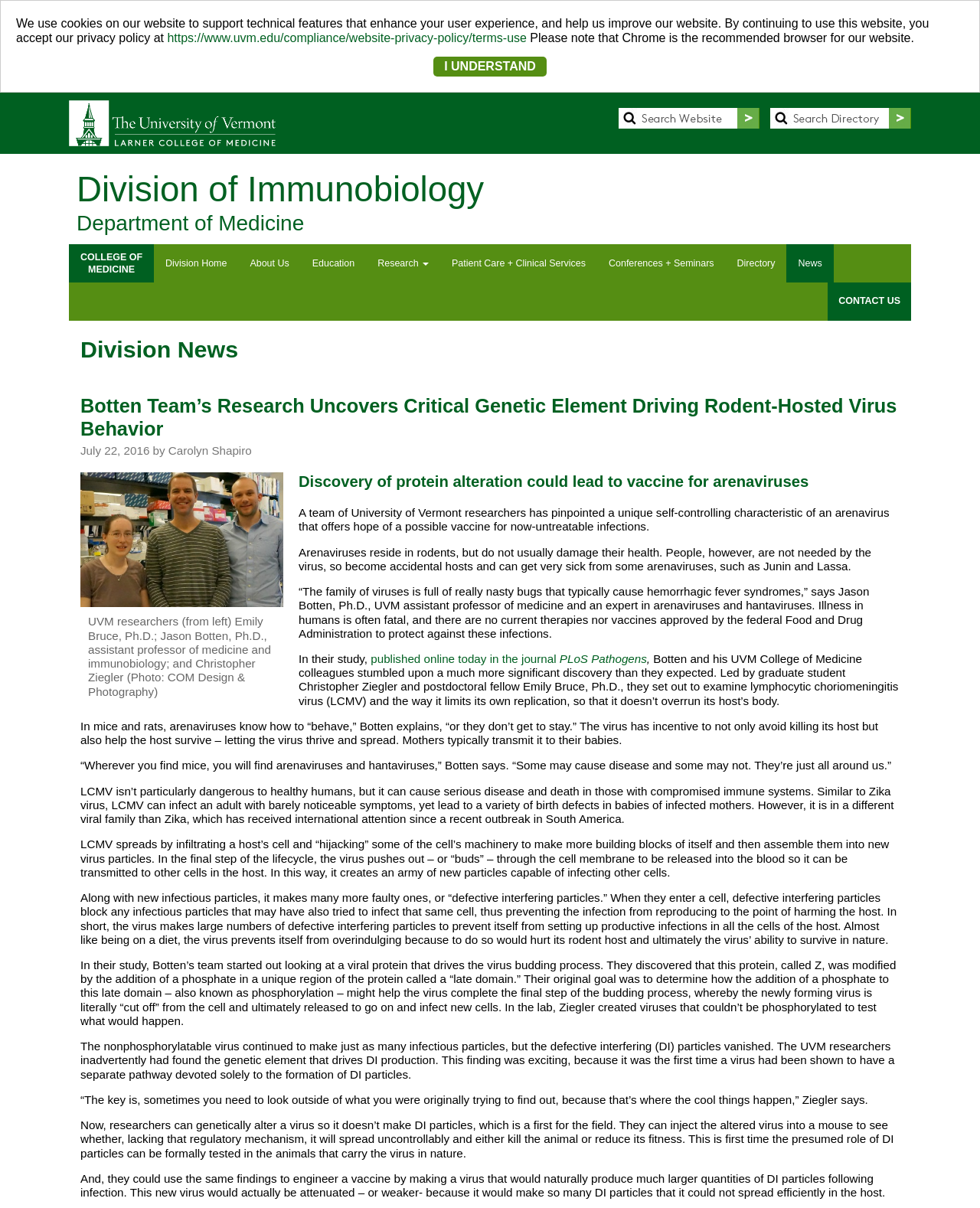Describe all the key features and sections of the webpage thoroughly.

The webpage is about a research team's discovery of a critical genetic element driving rodent-hosted virus behavior. At the top, there is a notification bar with a message about cookies and a link to the website's privacy policy. Below this, there is a button to accept the terms of use. On the top left, there is a logo of the University of Vermont College of Medicine, and next to it, a search bar with two options: "Search Website" and "Search Directory". 

Below the search bar, there is a heading that reads "Division of Immunobiology Department of Medicine" with links to the department's homepage and other related pages. On the top right, there is a link to "CONTACT US". 

The main content of the webpage is divided into two sections. The first section has a heading "Division News" and a subheading "Botten Team’s Research Uncovers Critical Genetic Element Driving Rodent-Hosted Virus Behavior". Below this, there is an image and a brief description of the research team. 

The second section is the main article, which describes the research team's discovery of a unique self-controlling characteristic of an arenavirus that offers hope of a possible vaccine for now-untreatable infections. The article is divided into several paragraphs, with quotes from the researchers and explanations of the virus's behavior and the discovery's implications. There are no images in the article section.